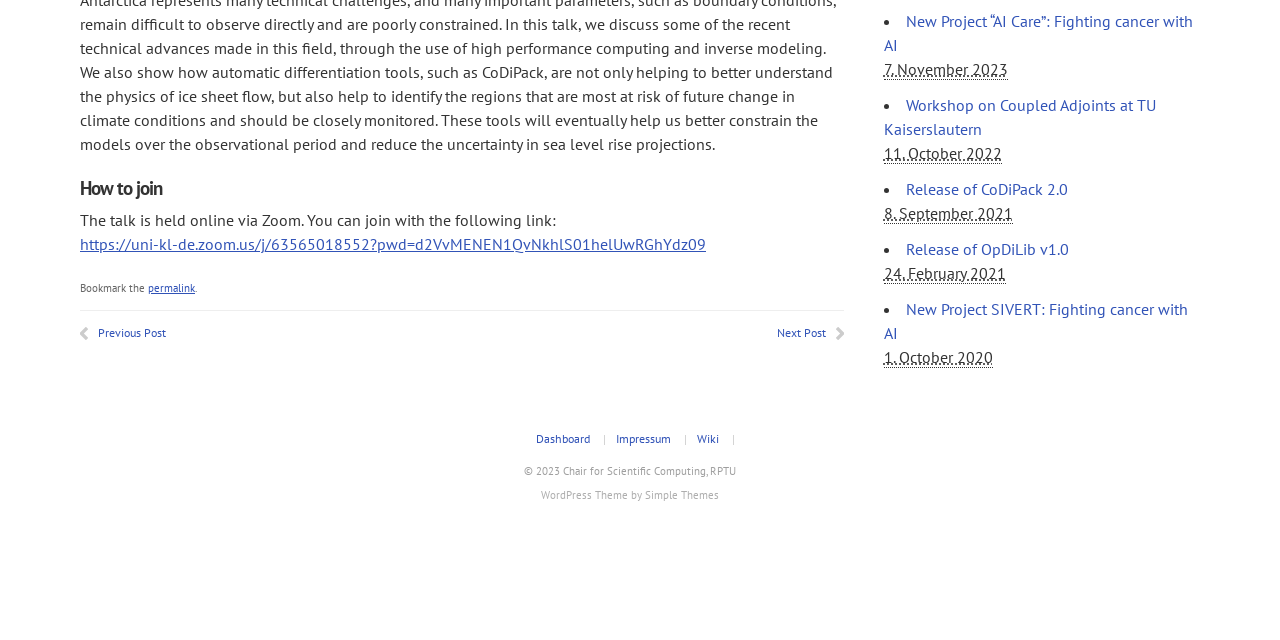Please find the bounding box for the UI component described as follows: "Simple Themes".

[0.504, 0.763, 0.562, 0.785]